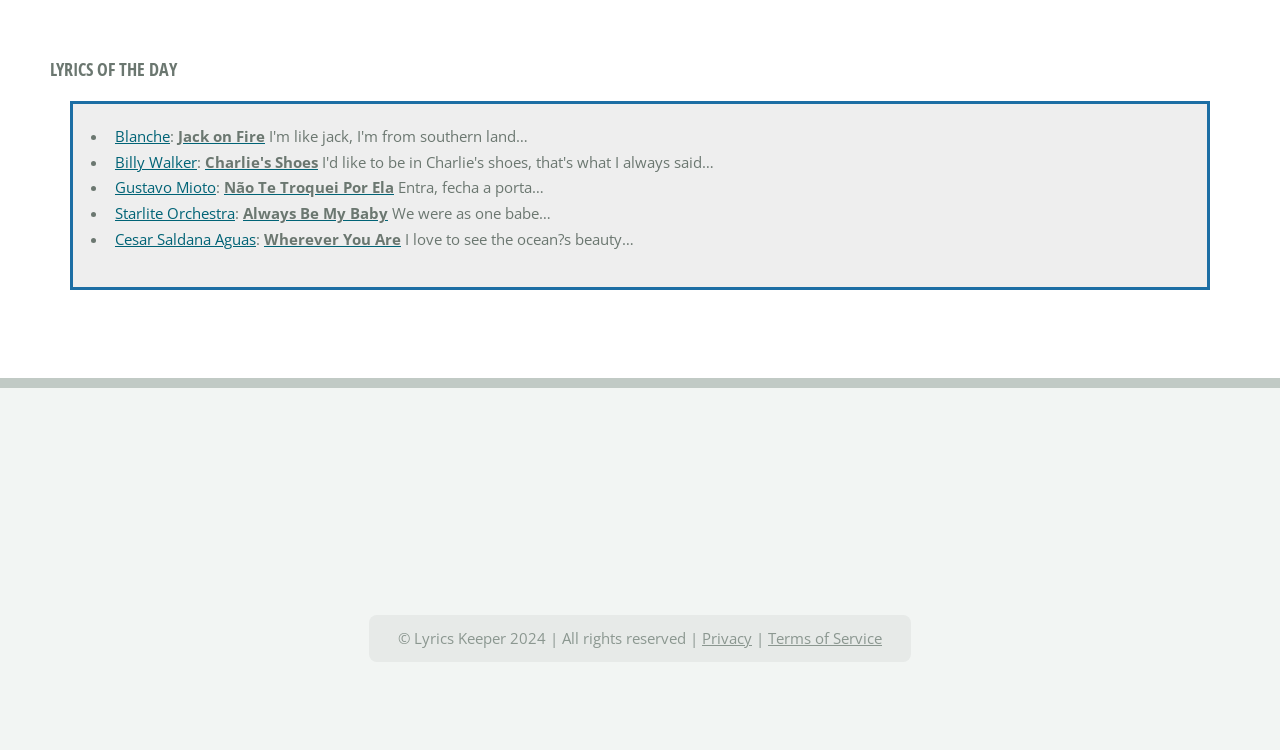What is the copyright information at the bottom of the page?
Please provide a single word or phrase as your answer based on the screenshot.

© Lyrics Keeper 2024 | All rights reserved |